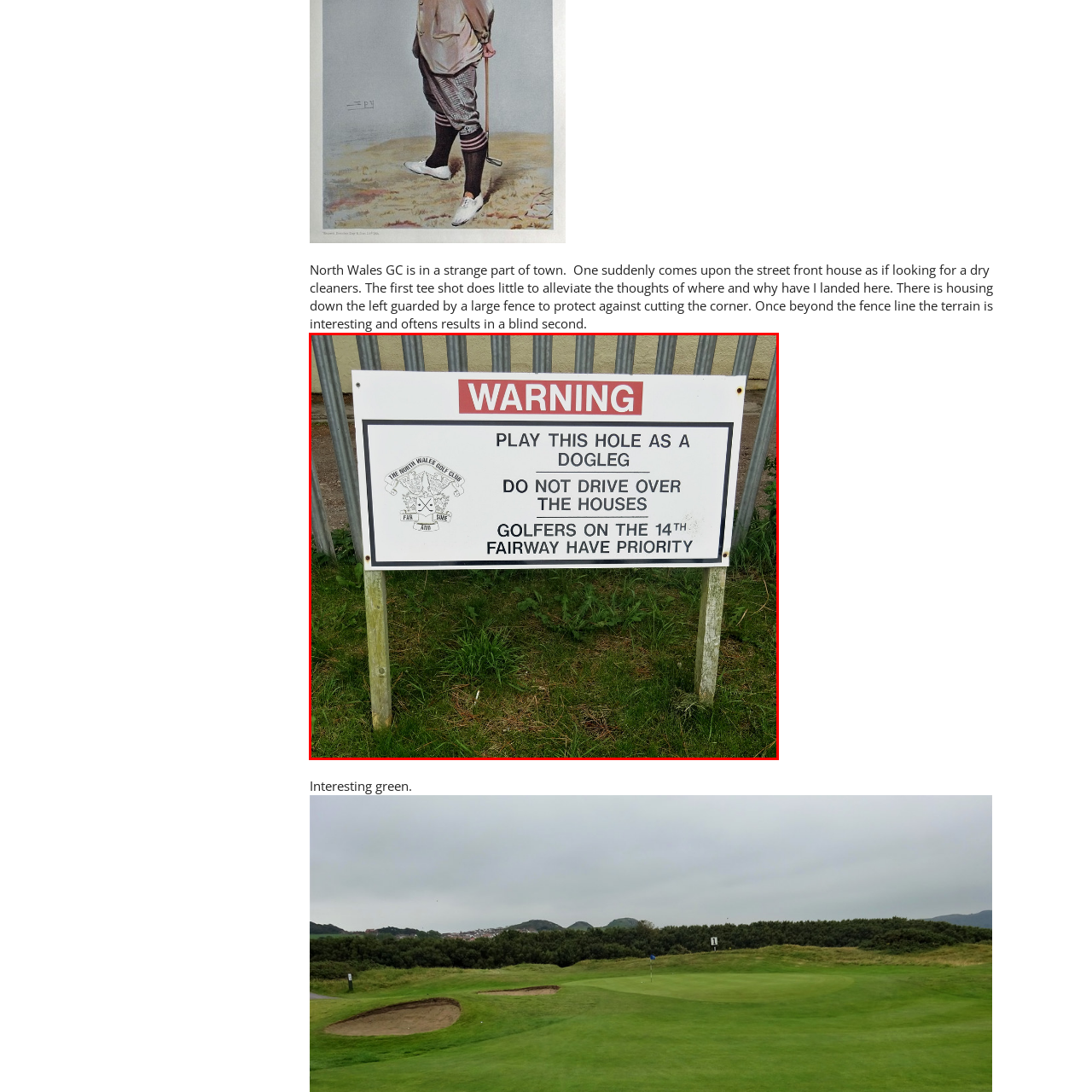What is the priority rule on the 14th fairway?
Please analyze the image within the red bounding box and respond with a detailed answer to the question.

The sign emphasizes that 'GOLFERS ON THE 14TH FAIRWAY HAVE PRIORITY', which implies that players on this fairway should be given precedence over others, likely to maintain a smooth flow of play.